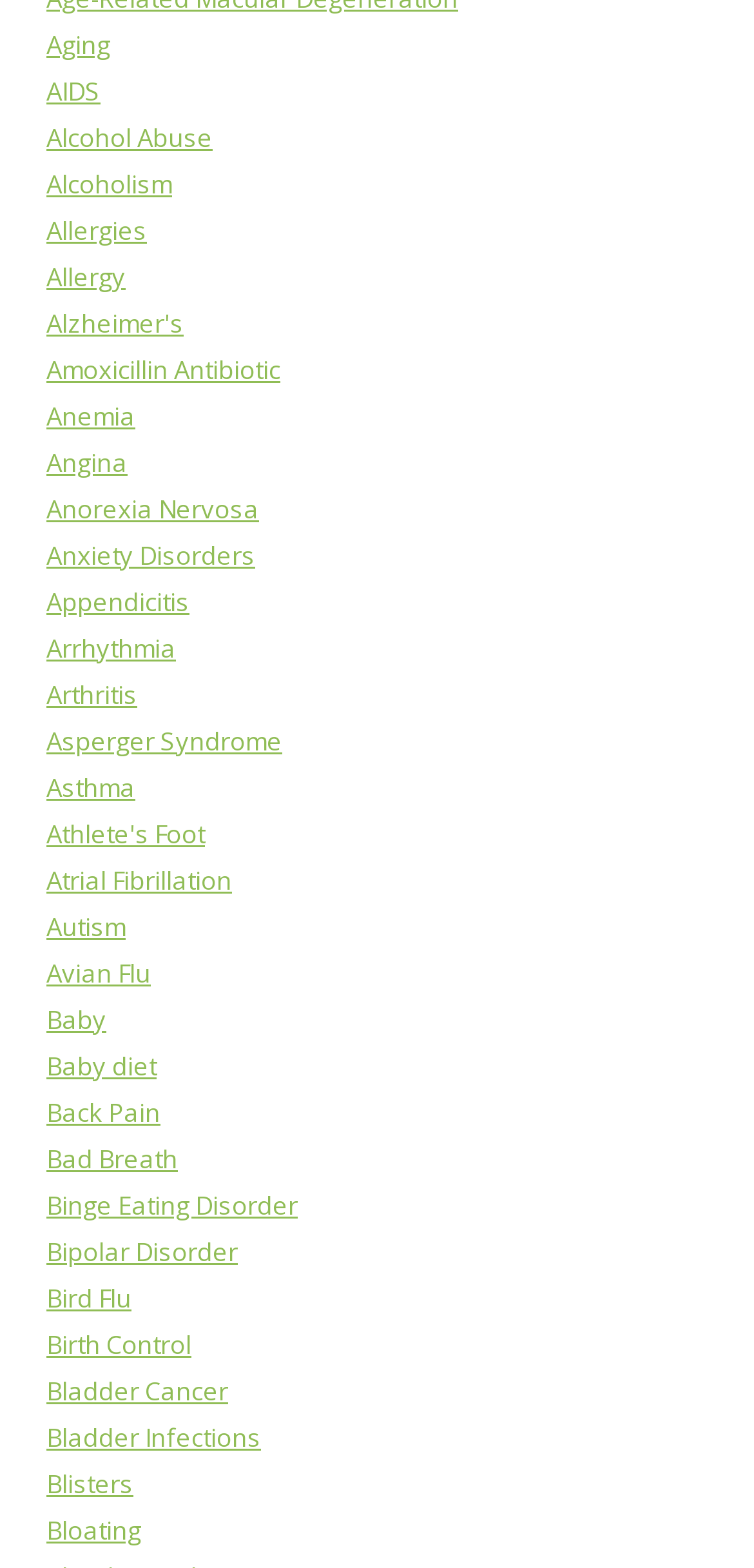Please determine the bounding box coordinates of the element to click on in order to accomplish the following task: "Read about Alzheimer's". Ensure the coordinates are four float numbers ranging from 0 to 1, i.e., [left, top, right, bottom].

[0.062, 0.195, 0.244, 0.217]